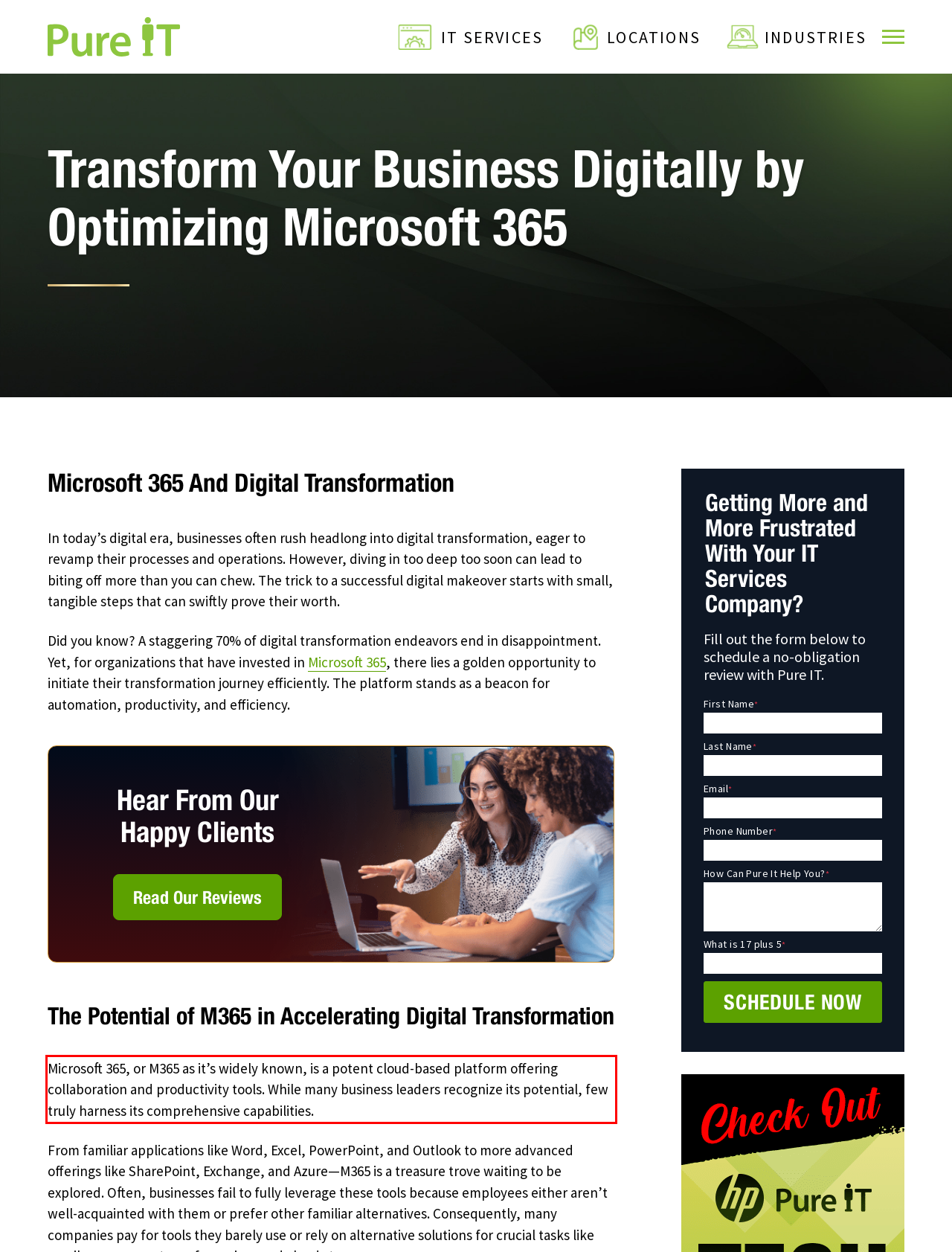You have a screenshot with a red rectangle around a UI element. Recognize and extract the text within this red bounding box using OCR.

Microsoft 365, or M365 as it’s widely known, is a potent cloud-based platform offering collaboration and productivity tools. While many business leaders recognize its potential, few truly harness its comprehensive capabilities.